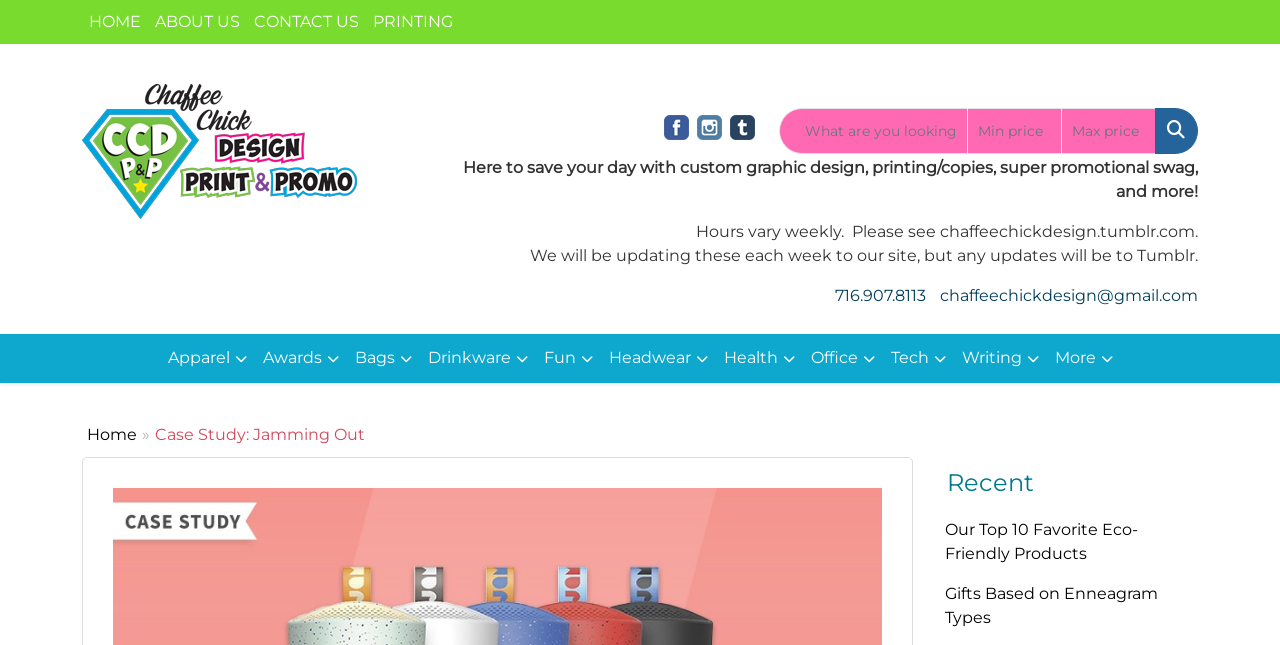Please specify the bounding box coordinates for the clickable region that will help you carry out the instruction: "Search for something in the 'Quick Search' textbox".

[0.608, 0.167, 0.756, 0.239]